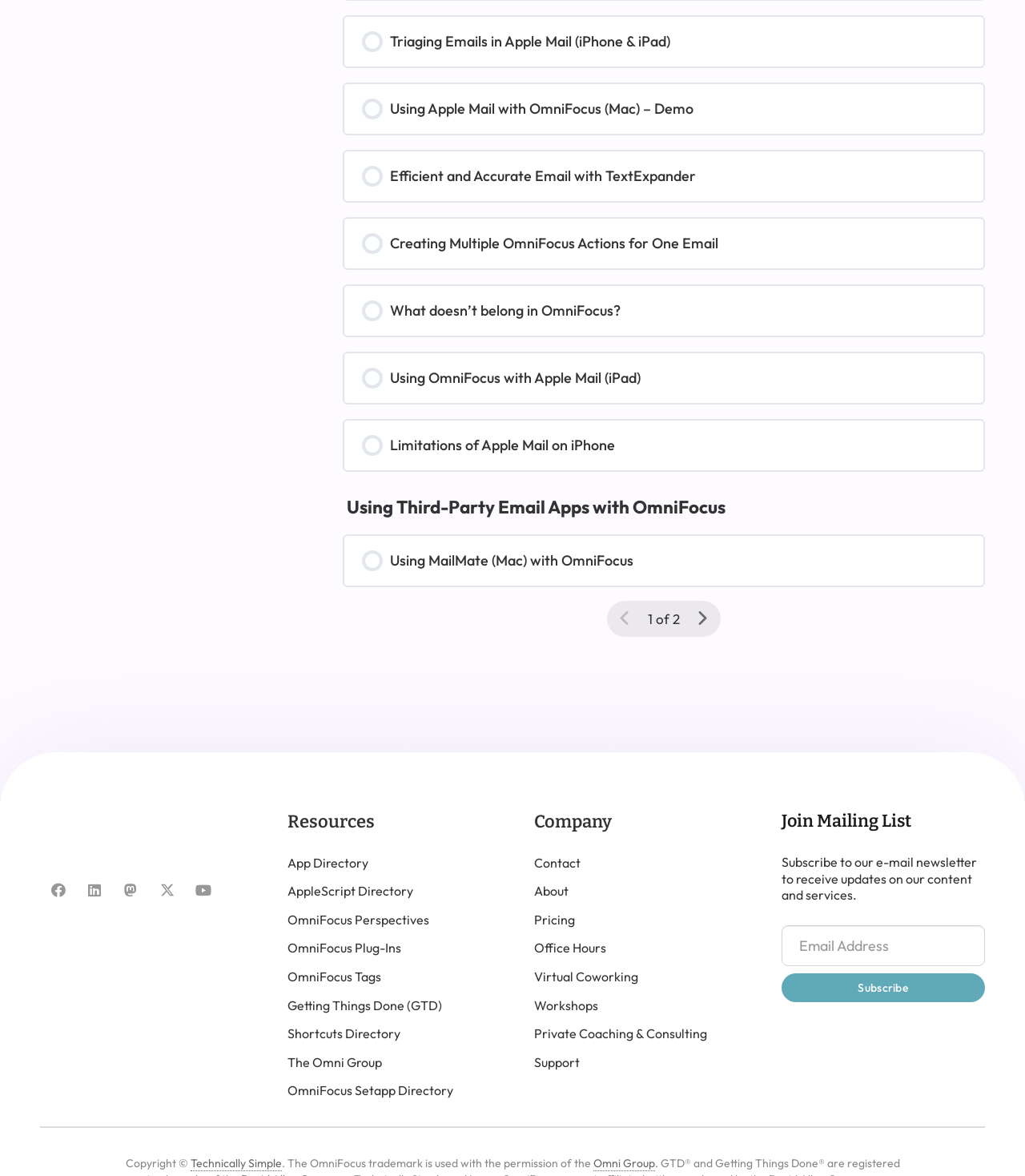Determine the bounding box coordinates of the target area to click to execute the following instruction: "Click on the link to read about B.C. seeking anti-racism advocates for provincial committee."

None